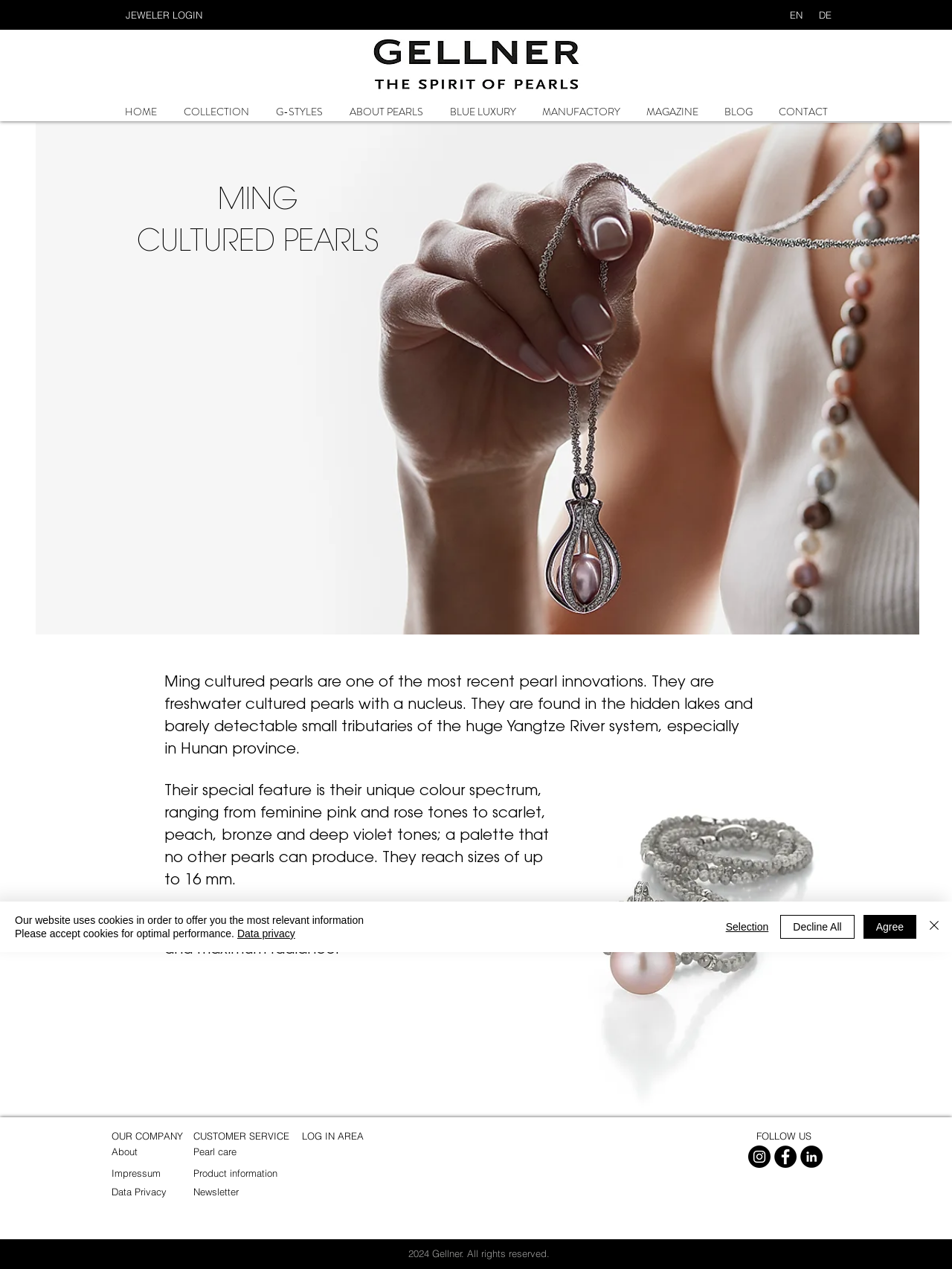Locate the bounding box coordinates of the element to click to perform the following action: 'Follow GELLNER on Instagram'. The coordinates should be given as four float values between 0 and 1, in the form of [left, top, right, bottom].

[0.786, 0.903, 0.809, 0.92]